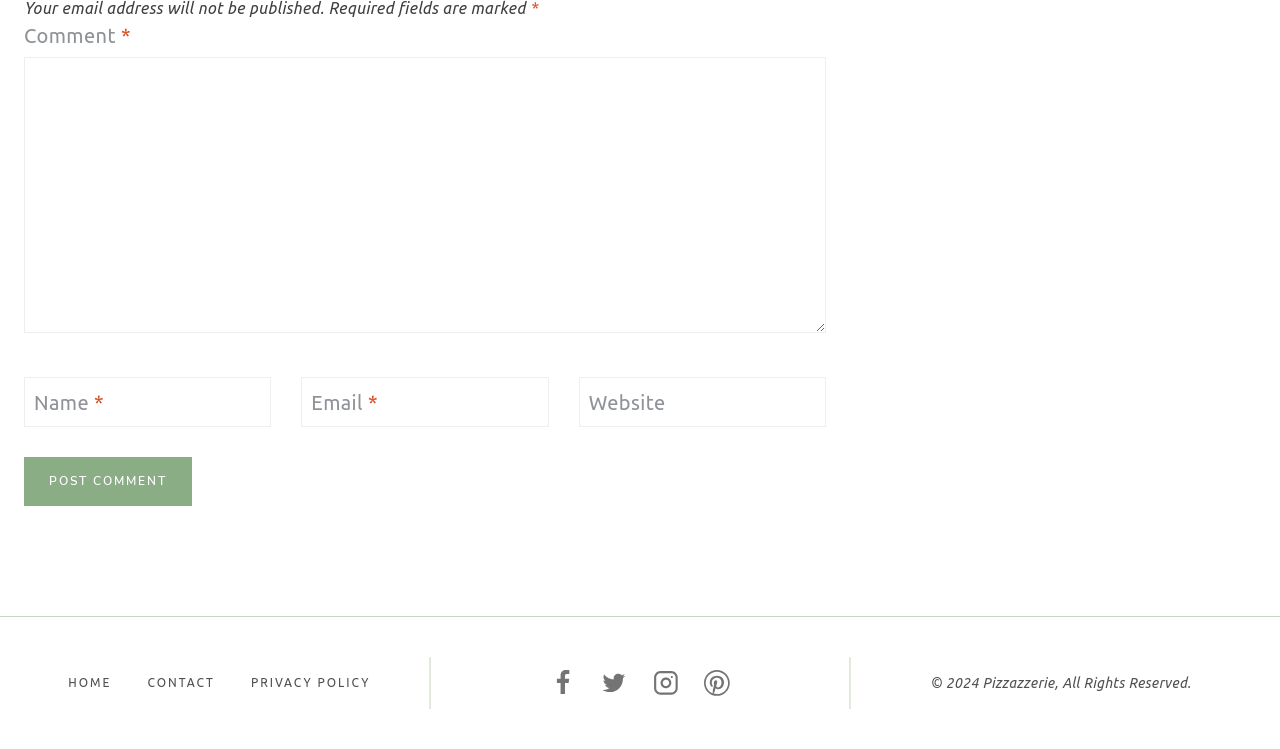Answer the following in one word or a short phrase: 
What is the text on the button?

POST COMMENT